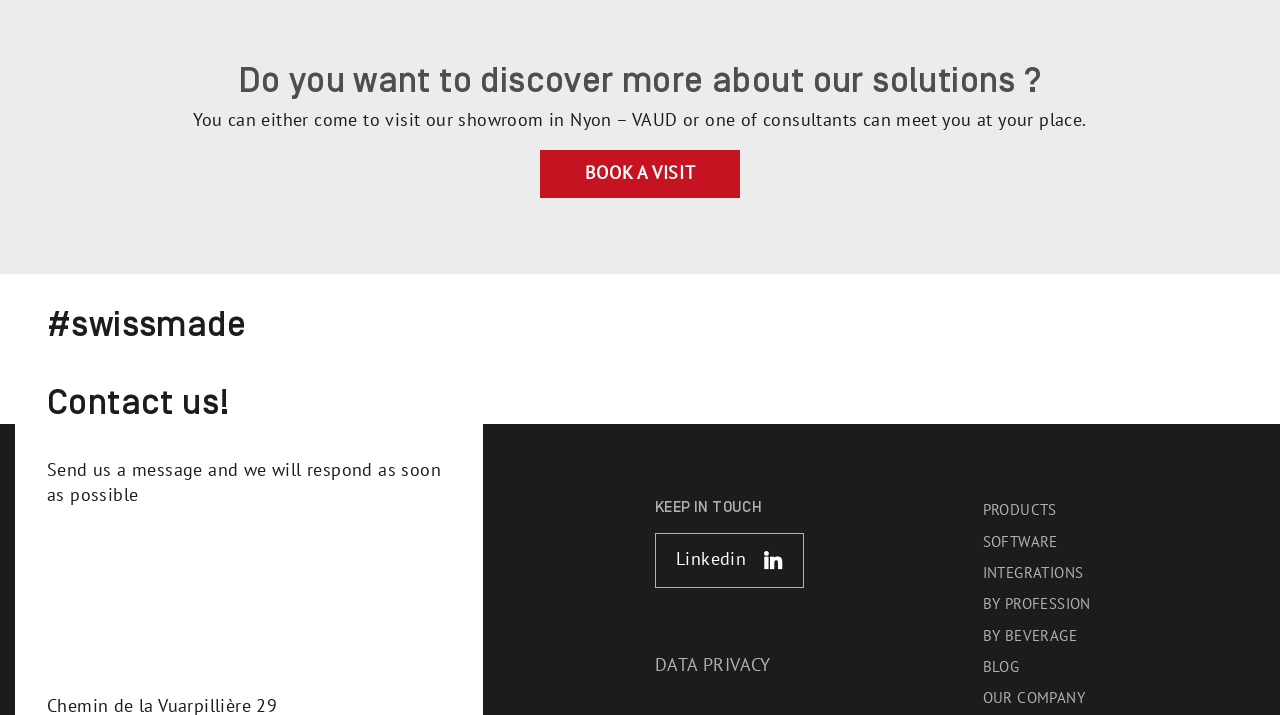Pinpoint the bounding box coordinates of the clickable area necessary to execute the following instruction: "Contact us". The coordinates should be given as four float numbers between 0 and 1, namely [left, top, right, bottom].

[0.037, 0.428, 0.353, 0.592]